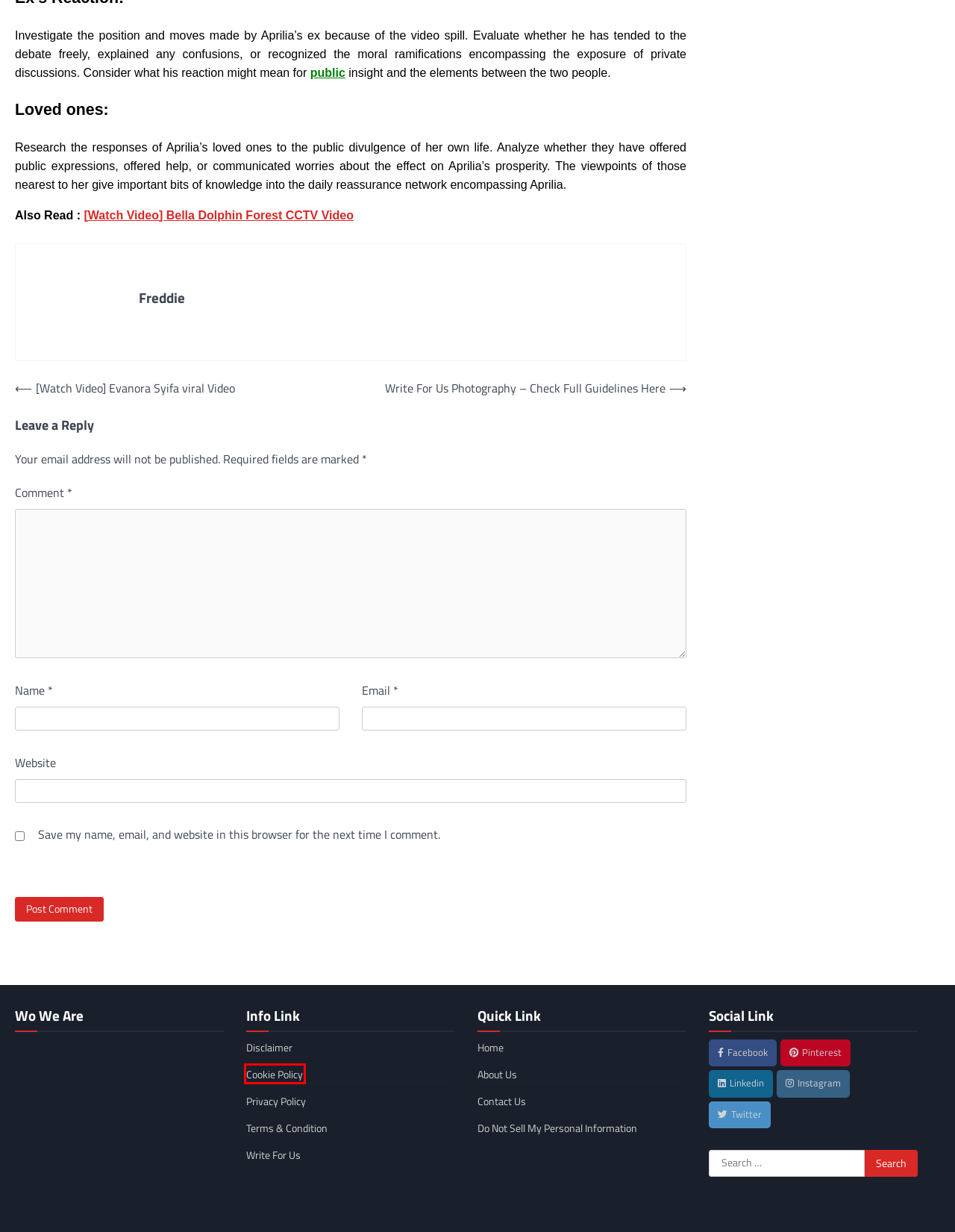Look at the screenshot of a webpage where a red rectangle bounding box is present. Choose the webpage description that best describes the new webpage after clicking the element inside the red bounding box. Here are the candidates:
A. Privacy Policy for stocklandmartelblog
B. [Watch Video] Evanora Syifa viral Video
C. Terms & Condition - stocklandmartelblog - Latest News & Online Reviews
D. Cookie Policy - Check All Essential Points Here!
E. Contact Us - stocklandmartelblog - Latest News & Online Reviews
F. Disclaimer - stocklandmartelblog - Latest News & Online Reviews
G. [Watch Video] Bella Dolphin Forest CCTV Video
H. About Us- Stocklandmartelblog

D